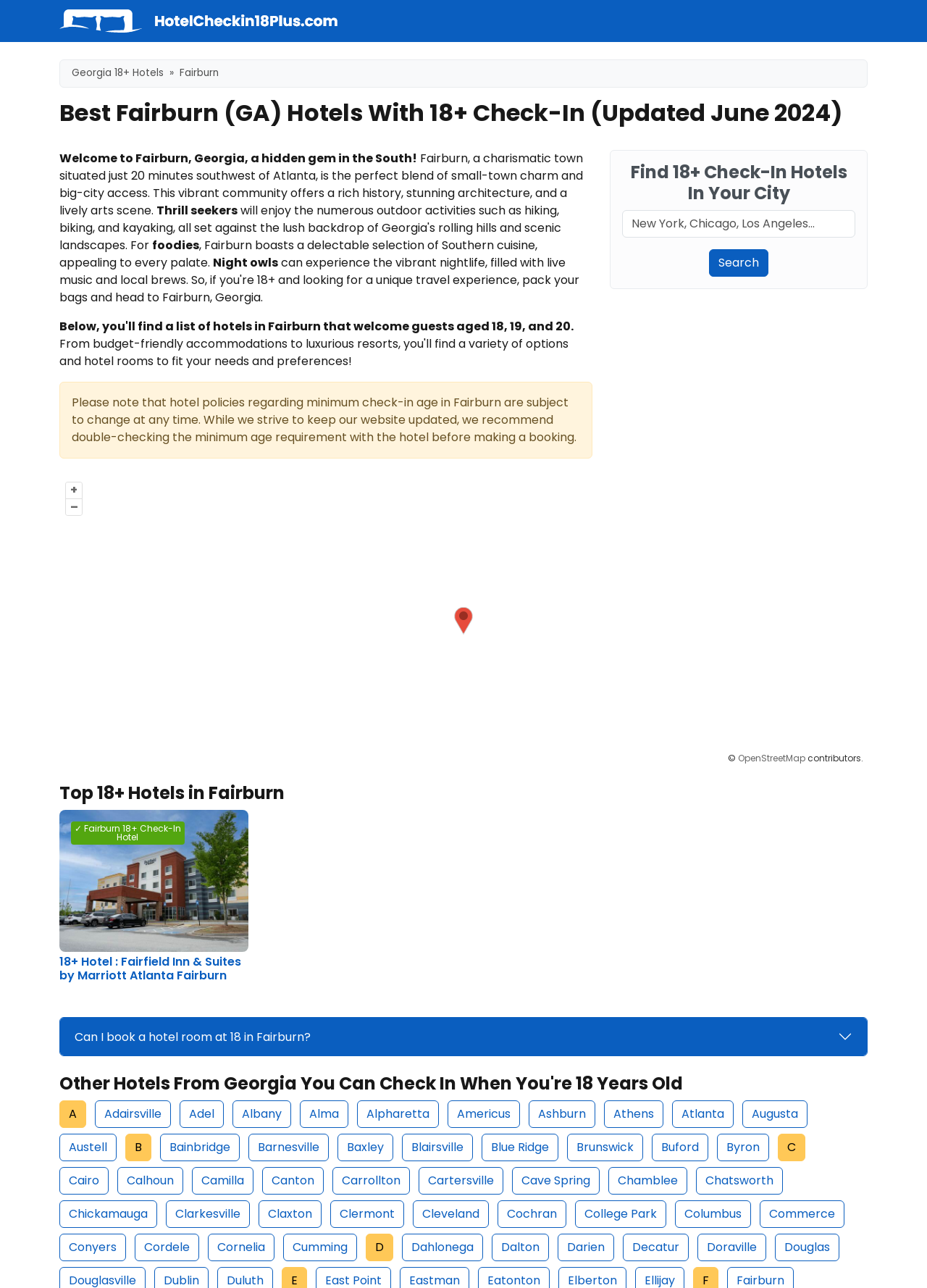Provide a short, one-word or phrase answer to the question below:
What is the name of the town being described in the introductory paragraph?

Fairburn